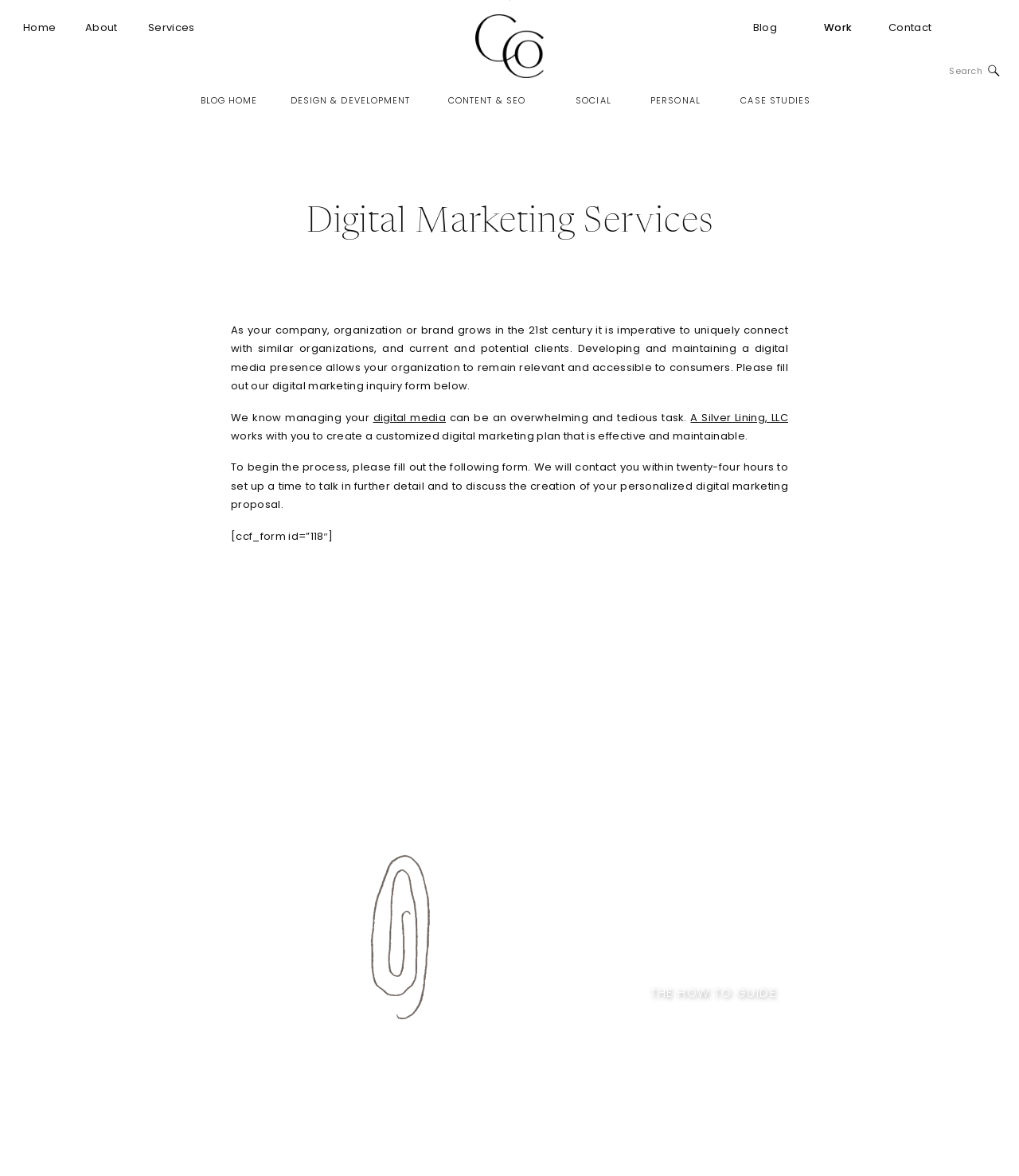Answer the question below with a single word or a brief phrase: 
How many main sections are there on the webpage?

5